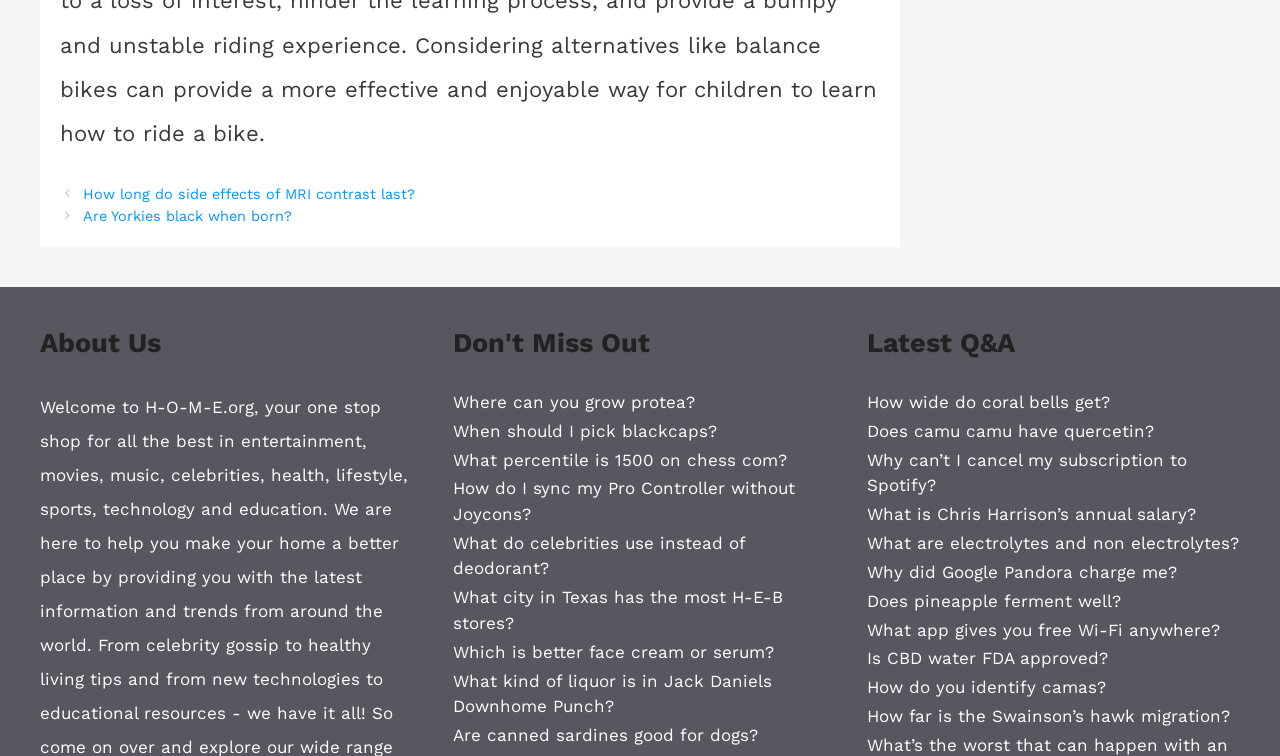What is the topic of the article 'What kind of liquor is in Jack Daniels Downhome Punch?'?
Please provide an in-depth and detailed response to the question.

Based on the title of the article, it appears to be related to the type of liquor in a specific drink, therefore, it can be categorized as an article about alcohol.